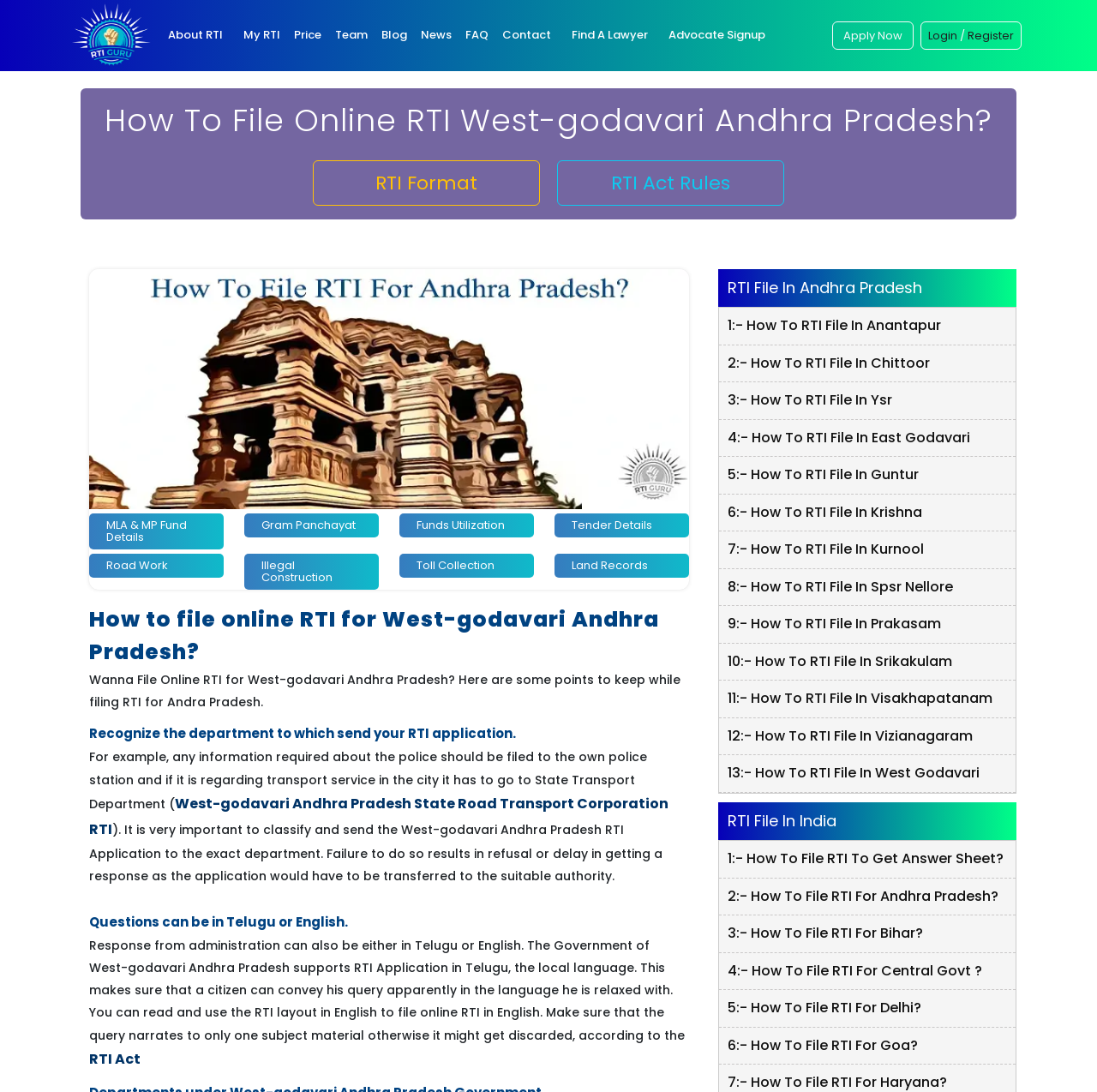Can you identify the bounding box coordinates of the clickable region needed to carry out this instruction: 'Click on 'How To RTI File In West Godavari''? The coordinates should be four float numbers within the range of 0 to 1, stated as [left, top, right, bottom].

[0.655, 0.692, 0.926, 0.726]